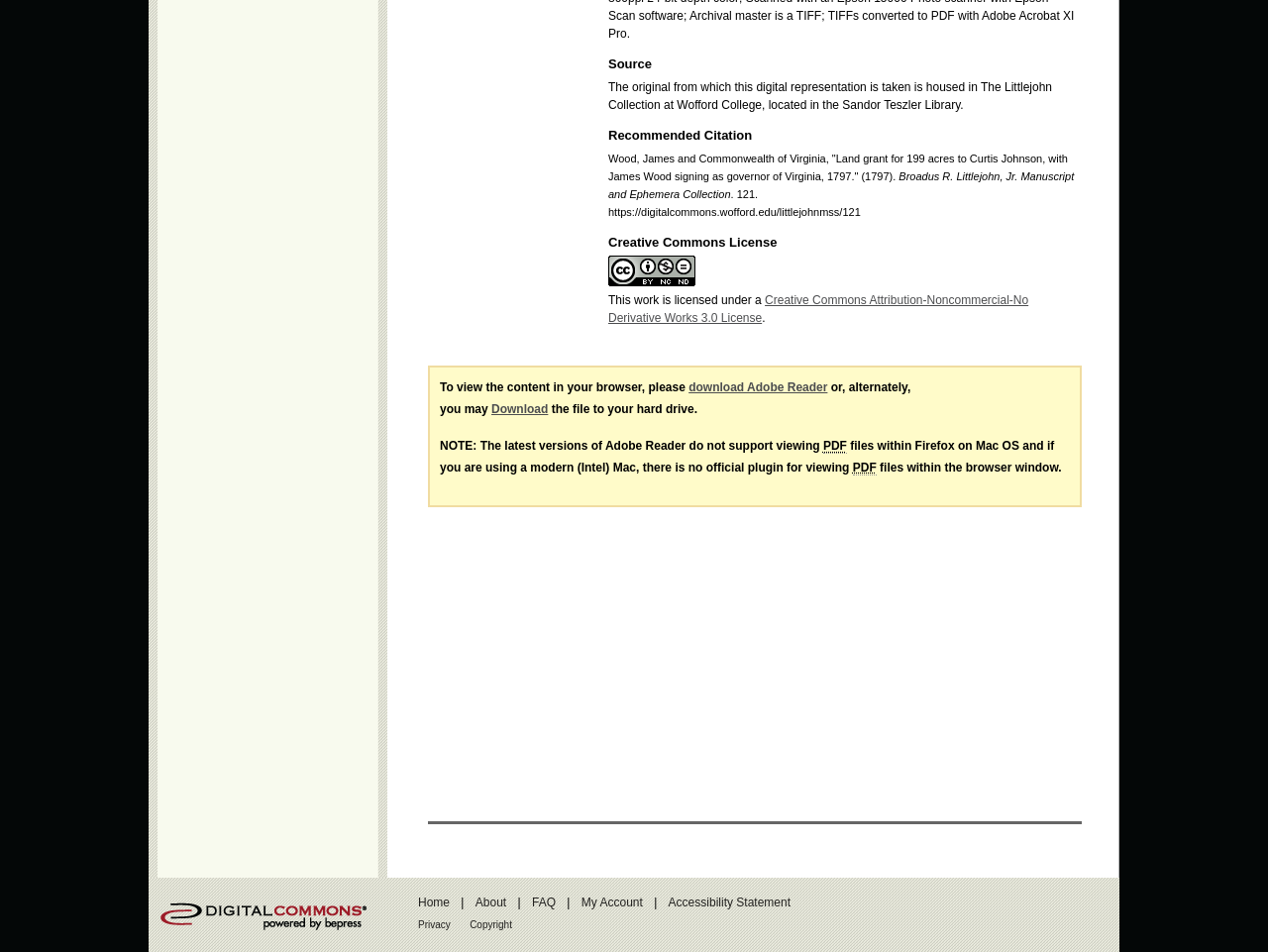Determine the bounding box for the UI element described here: "2 Comments".

None